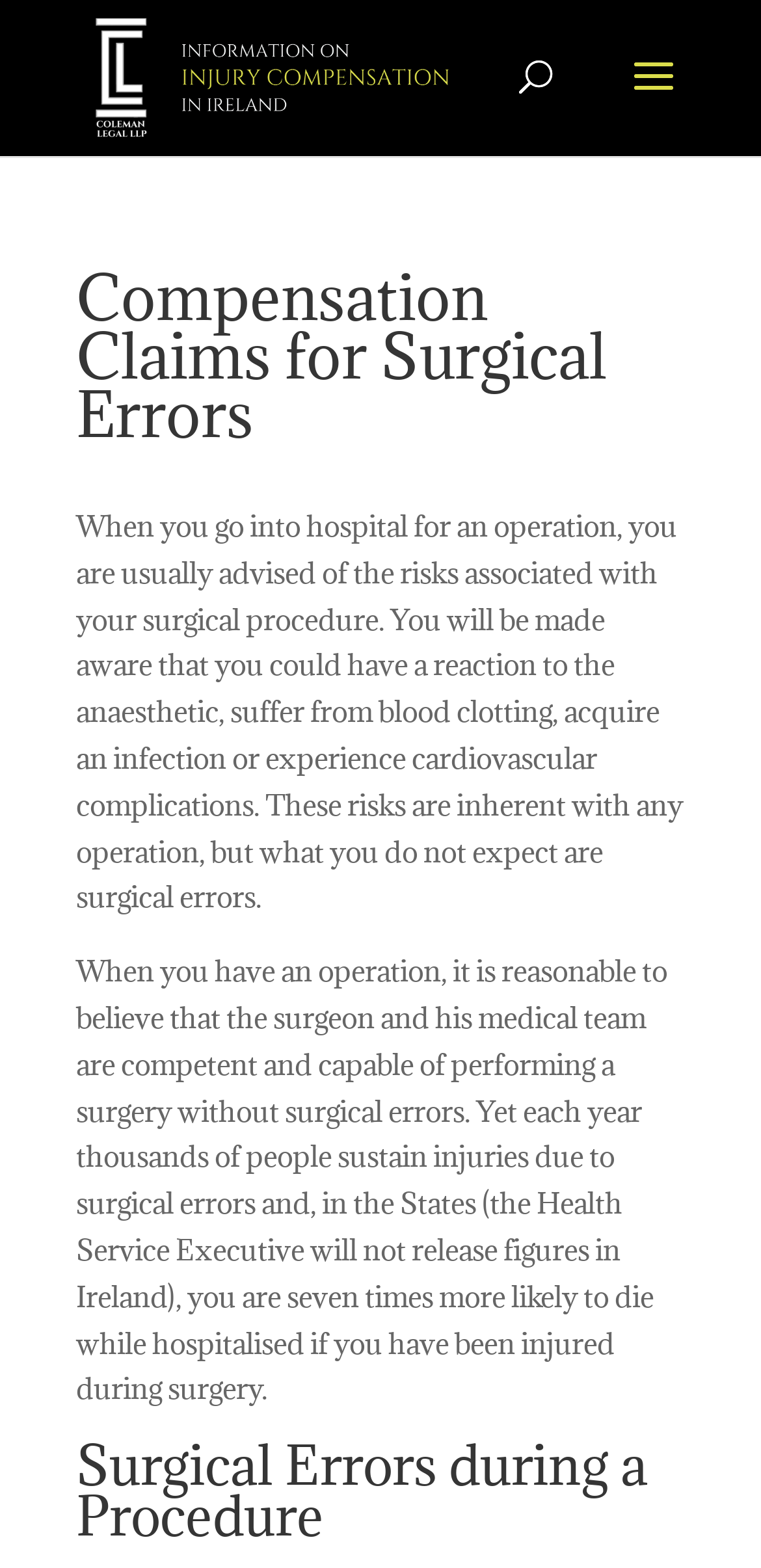What are the risks associated with surgical procedures?
Can you provide a detailed and comprehensive answer to the question?

According to the webpage, when you go into hospital for an operation, you are usually advised of the risks associated with your surgical procedure, which include reaction to the anaesthetic, suffering from blood clotting, acquiring an infection, or experiencing cardiovascular complications.